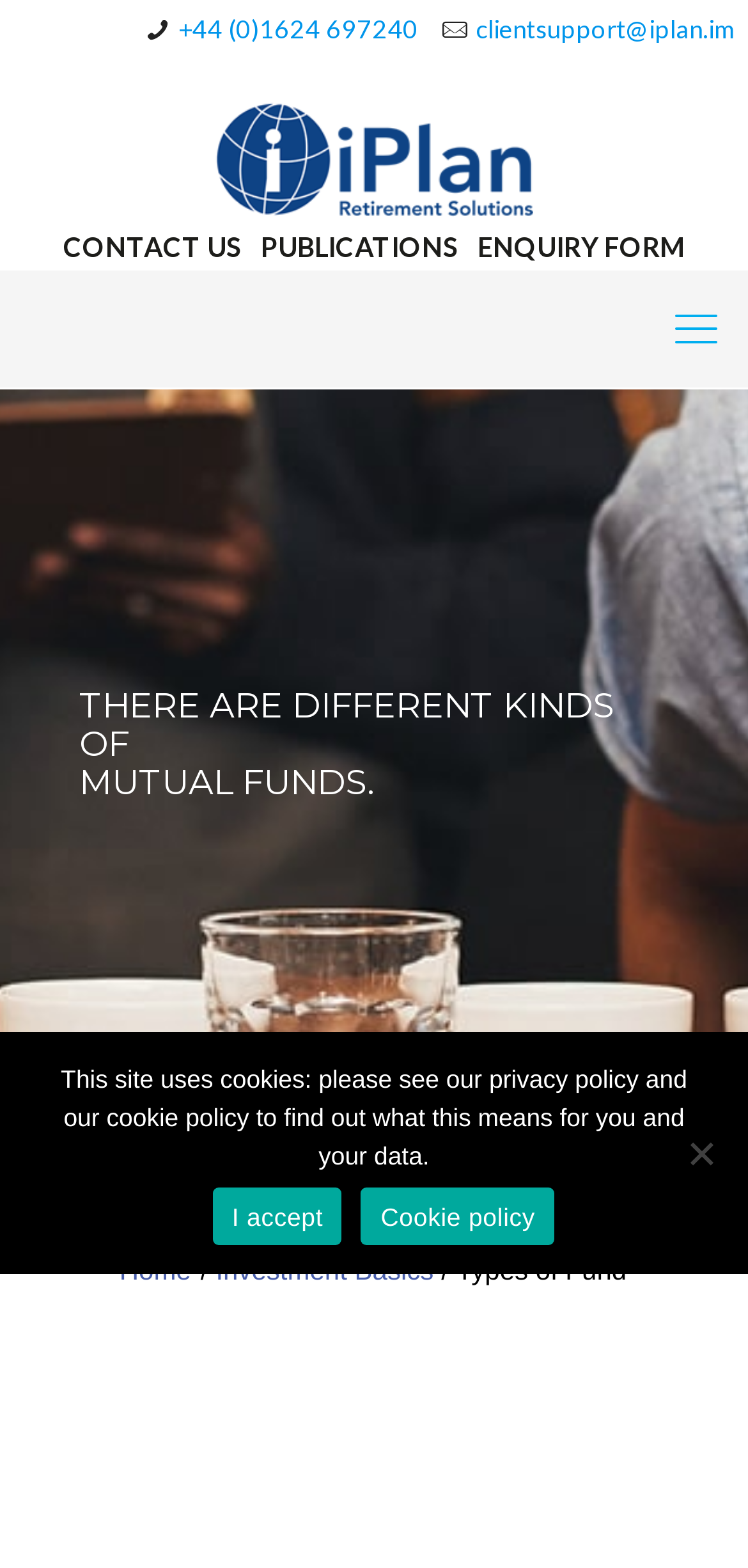Provide a short answer to the following question with just one word or phrase: How many main navigation links are there?

3